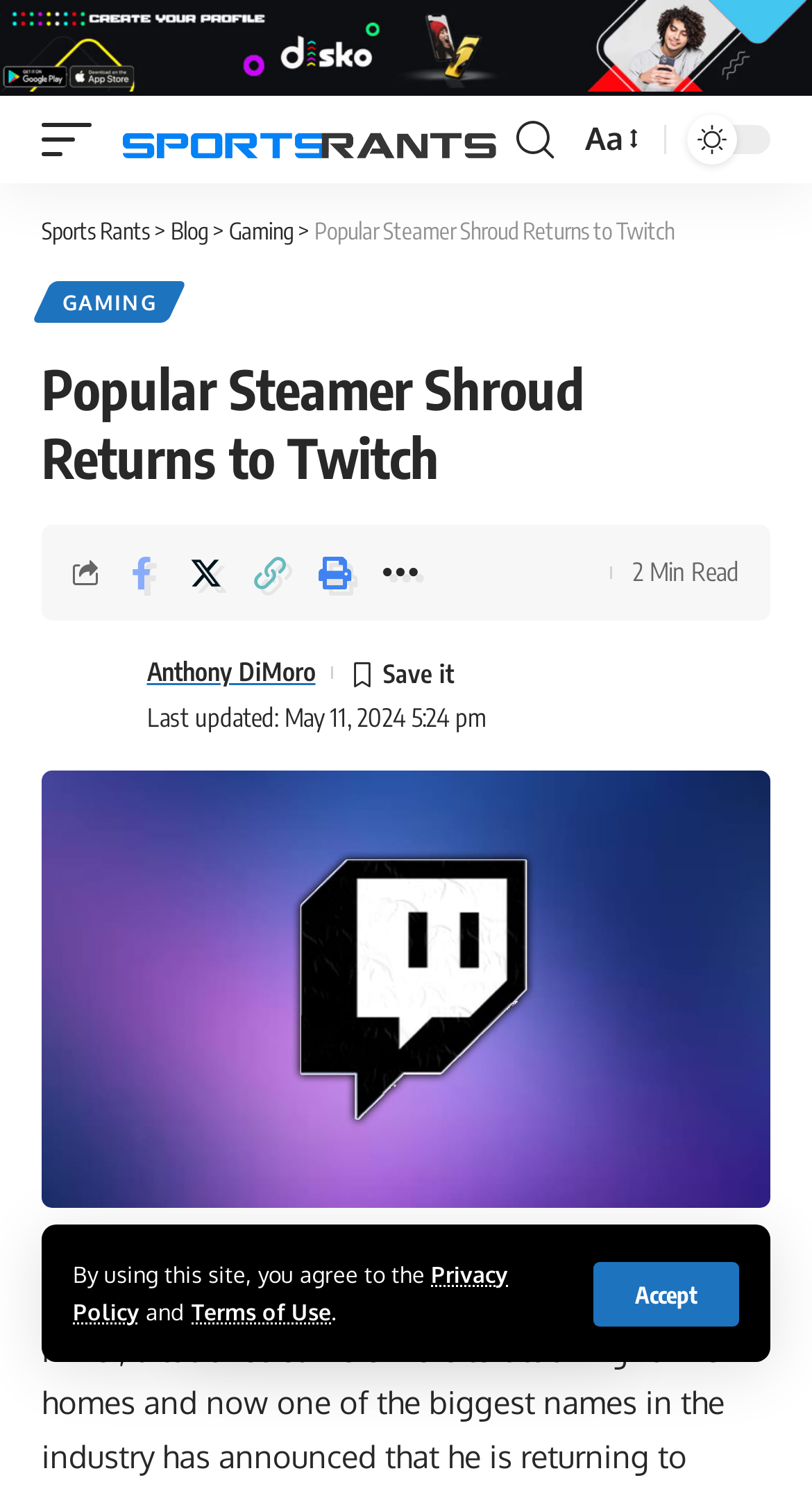What is the topic of the article?
Using the image, provide a concise answer in one word or a short phrase.

Gaming